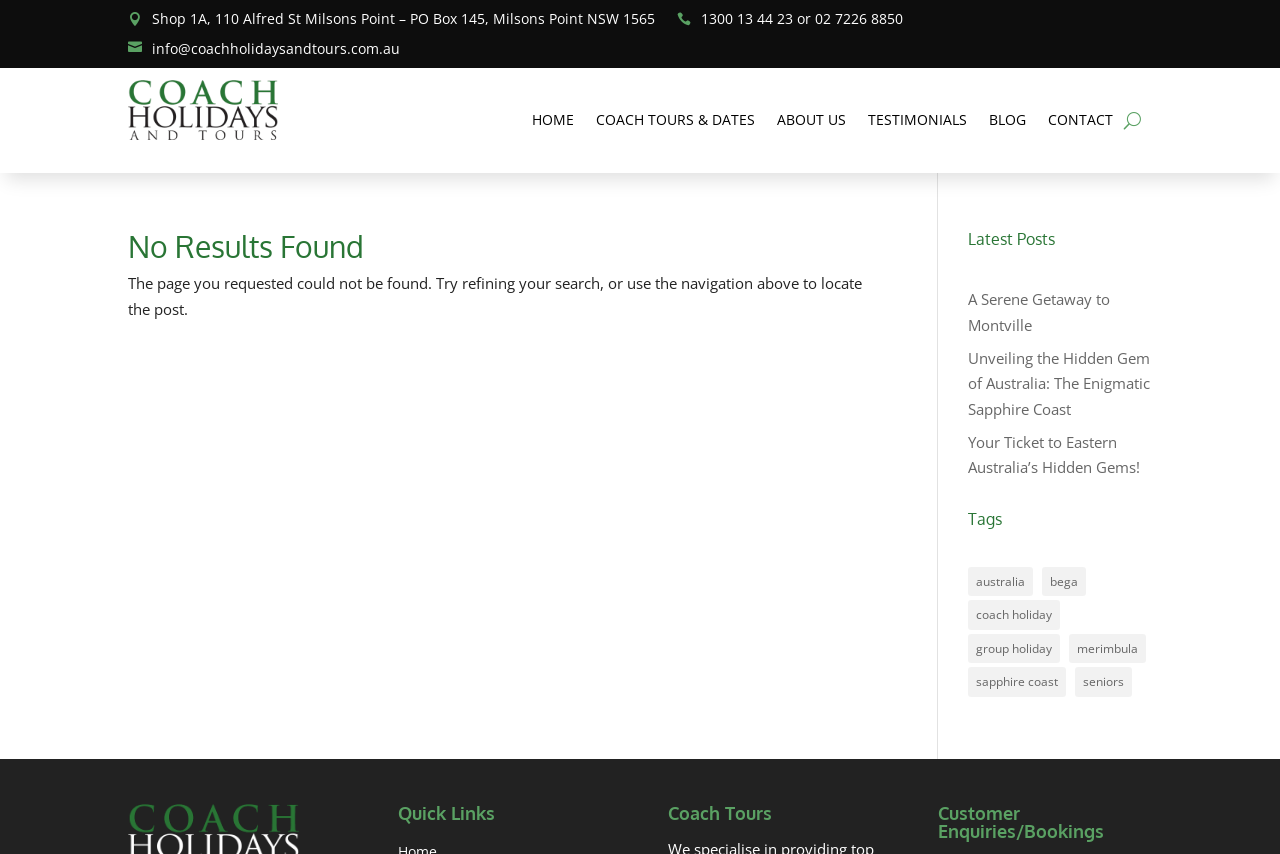Using the element description group holiday, predict the bounding box coordinates for the UI element. Provide the coordinates in (top-left x, top-left y, bottom-right x, bottom-right y) format with values ranging from 0 to 1.

[0.756, 0.742, 0.828, 0.777]